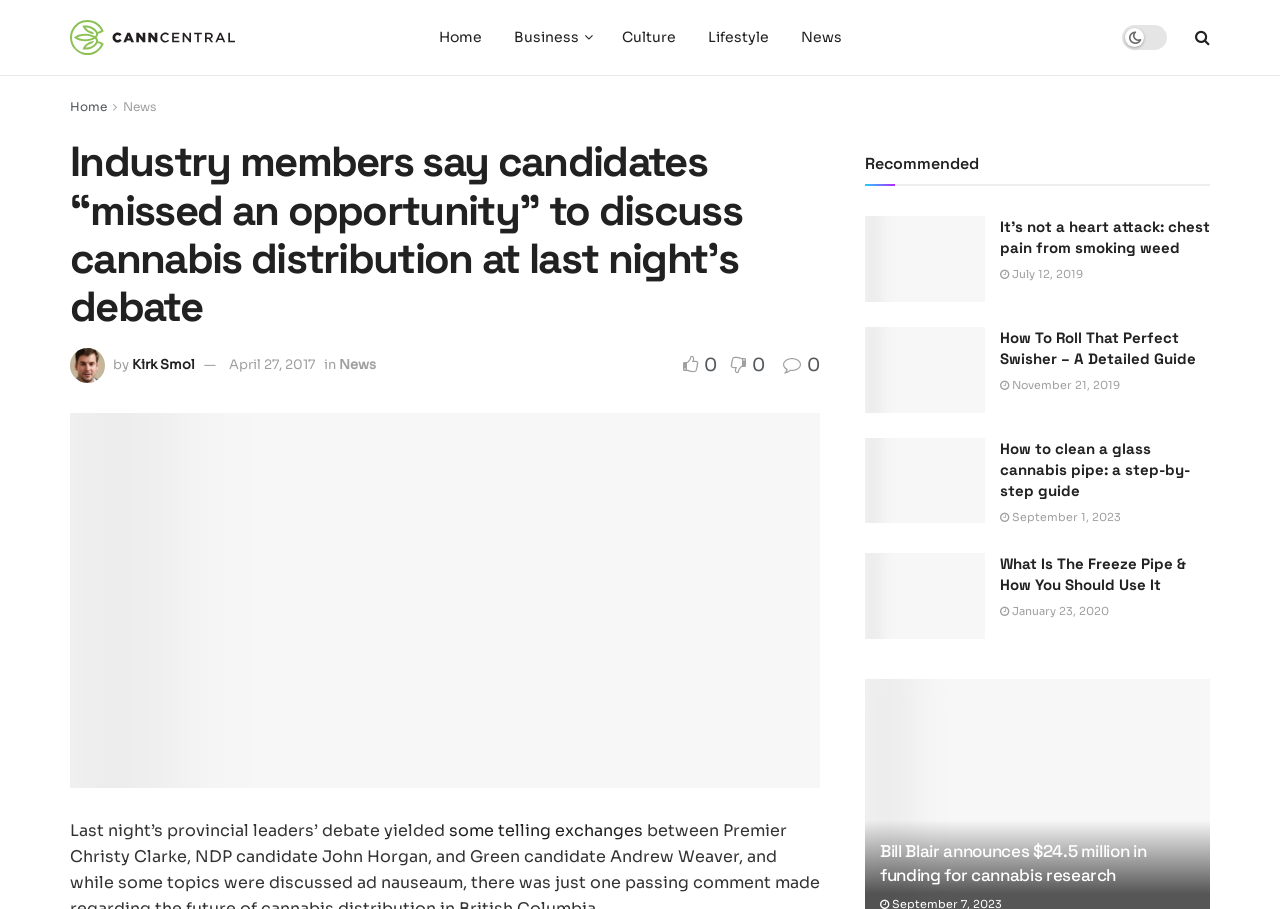Who is the author of the main article?
Provide a one-word or short-phrase answer based on the image.

Kirk Smol